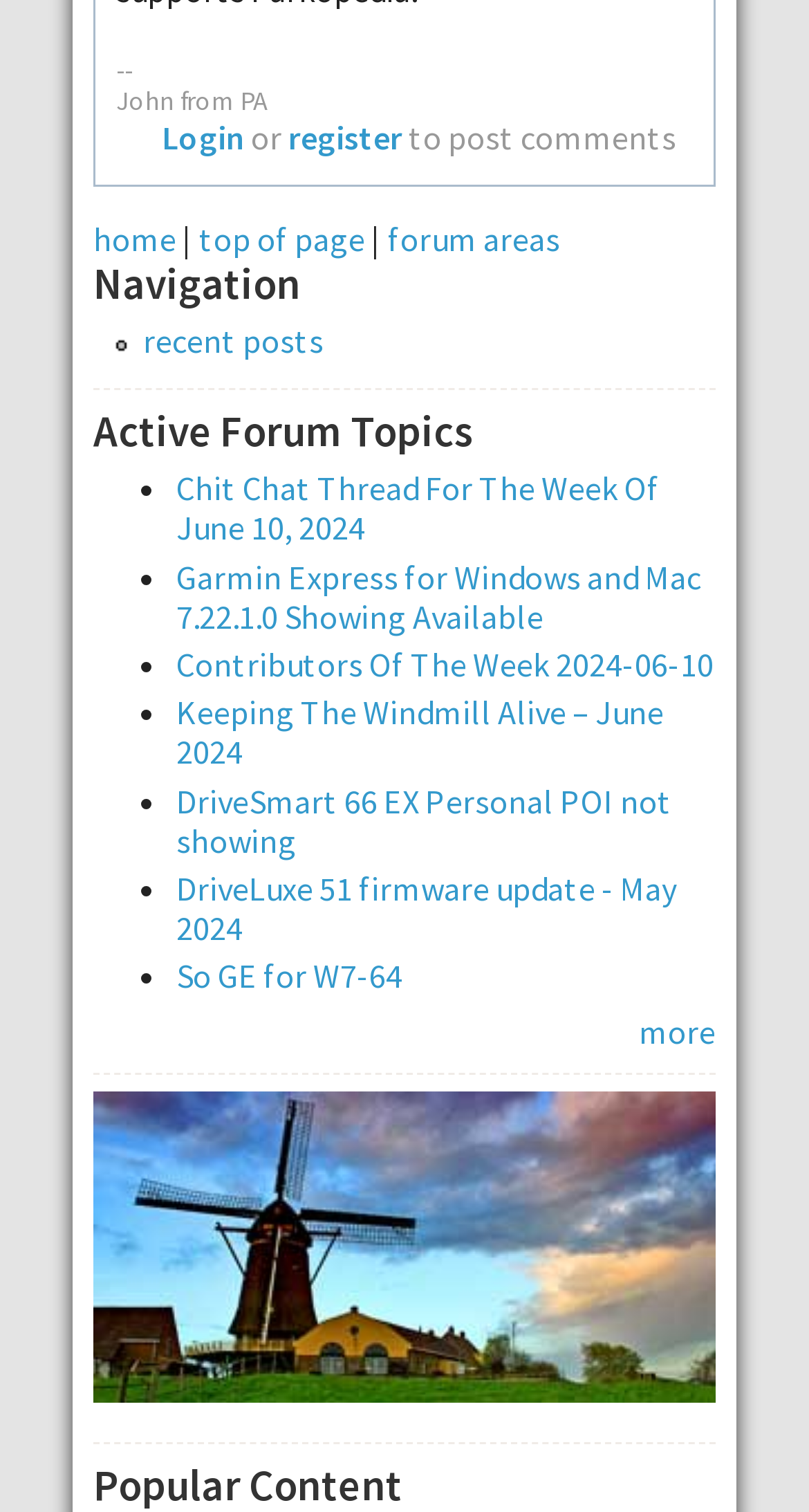Identify the bounding box coordinates of the section to be clicked to complete the task described by the following instruction: "go to the home page". The coordinates should be four float numbers between 0 and 1, formatted as [left, top, right, bottom].

[0.115, 0.143, 0.218, 0.171]